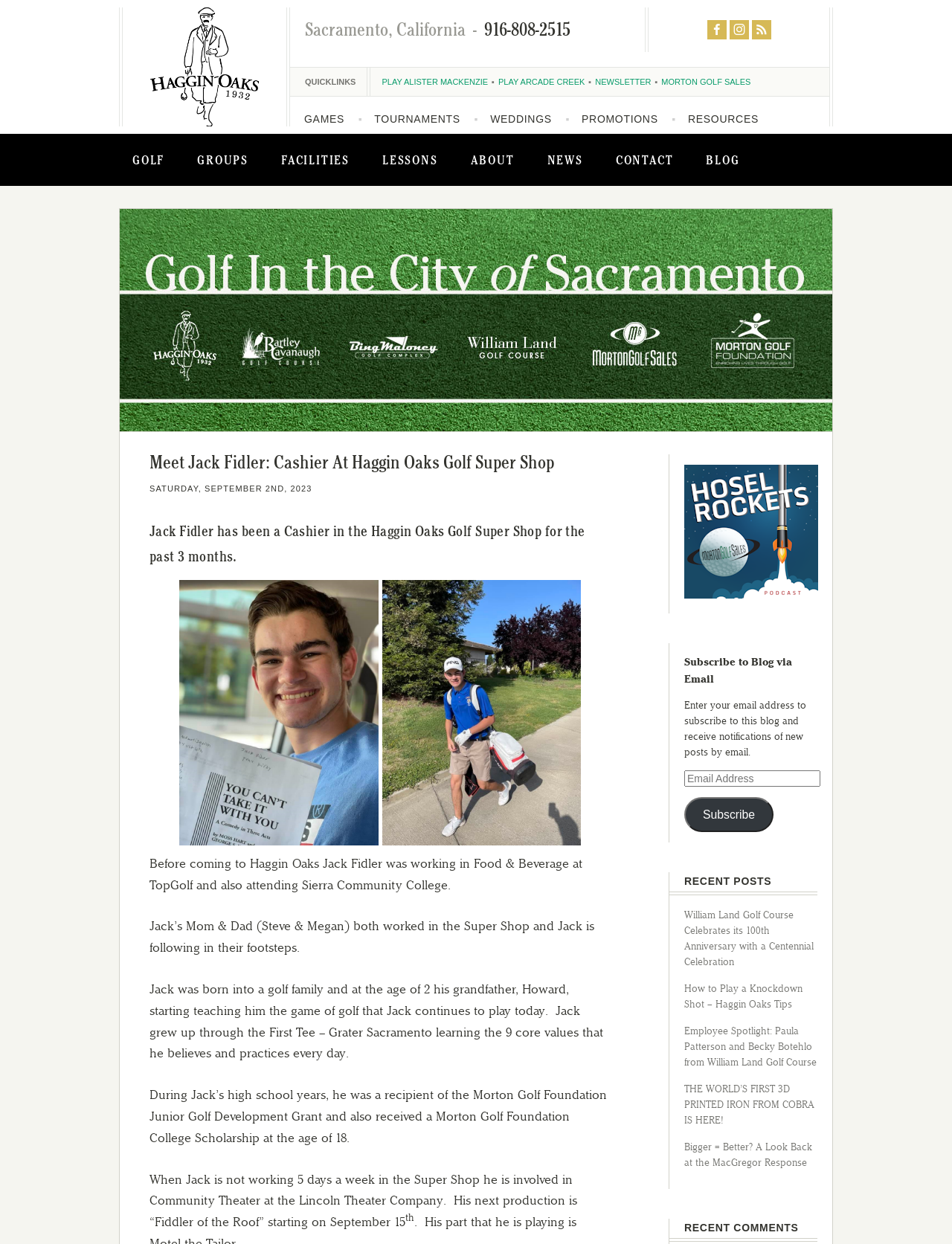Determine the bounding box coordinates of the element's region needed to click to follow the instruction: "Read the recent post 'William Land Golf Course Celebrates its 100th Anniversary with a Centennial Celebration'". Provide these coordinates as four float numbers between 0 and 1, formatted as [left, top, right, bottom].

[0.719, 0.731, 0.855, 0.778]